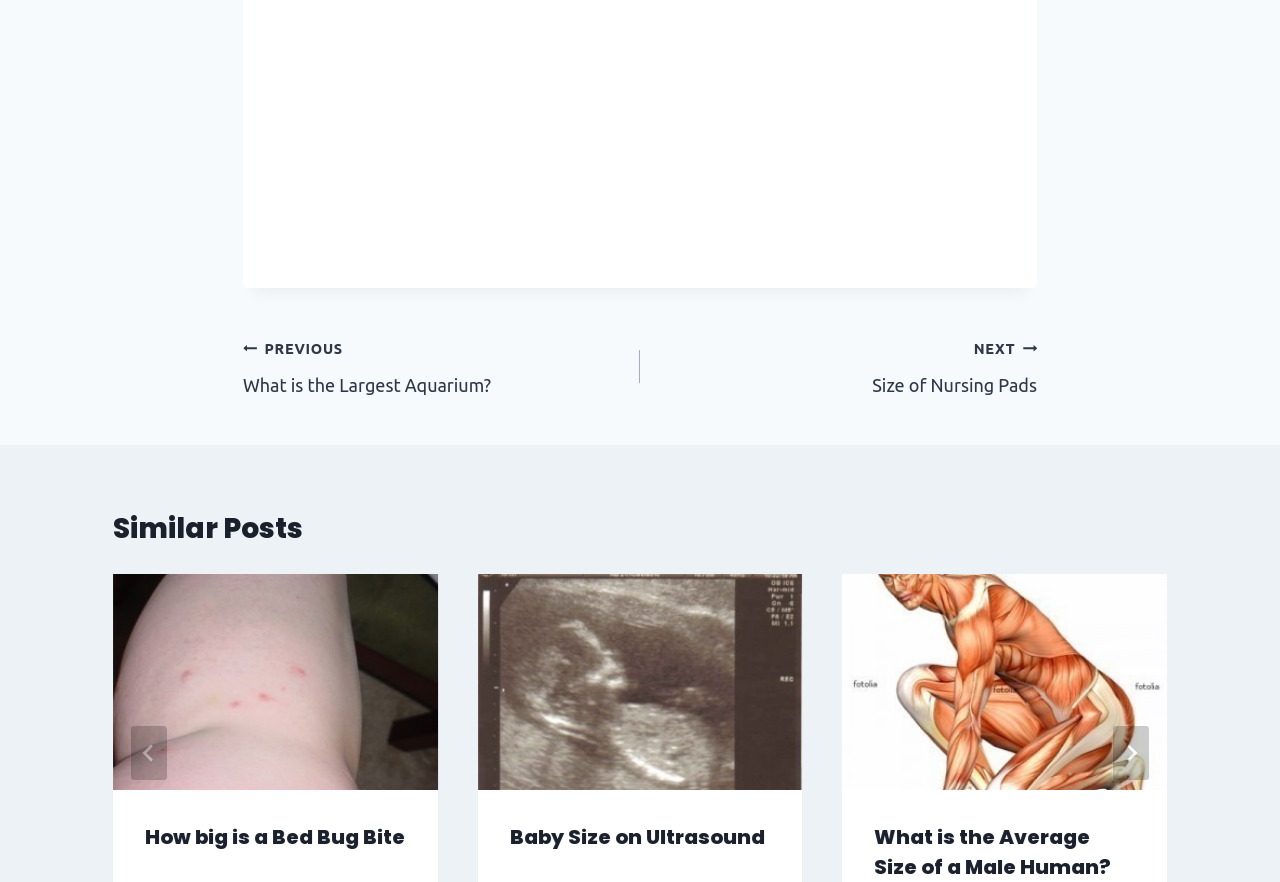Find and provide the bounding box coordinates for the UI element described here: "aria-label="Next"". The coordinates should be given as four float numbers between 0 and 1: [left, top, right, bottom].

[0.87, 0.823, 0.898, 0.884]